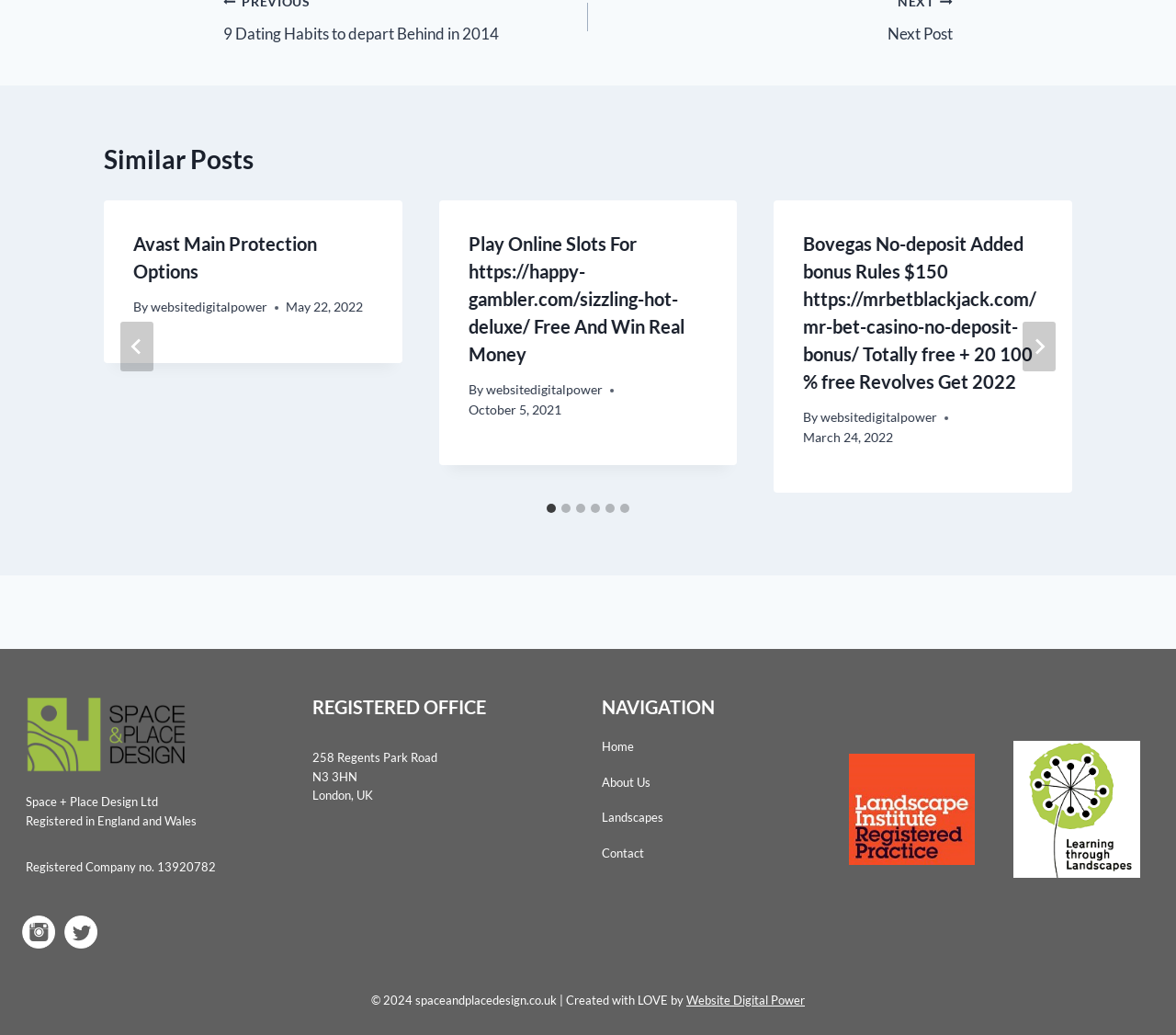Please provide a detailed answer to the question below based on the screenshot: 
What is the company name in the footer?

I looked at the footer section and found the text 'Space + Place Design Ltd' which is the company name.